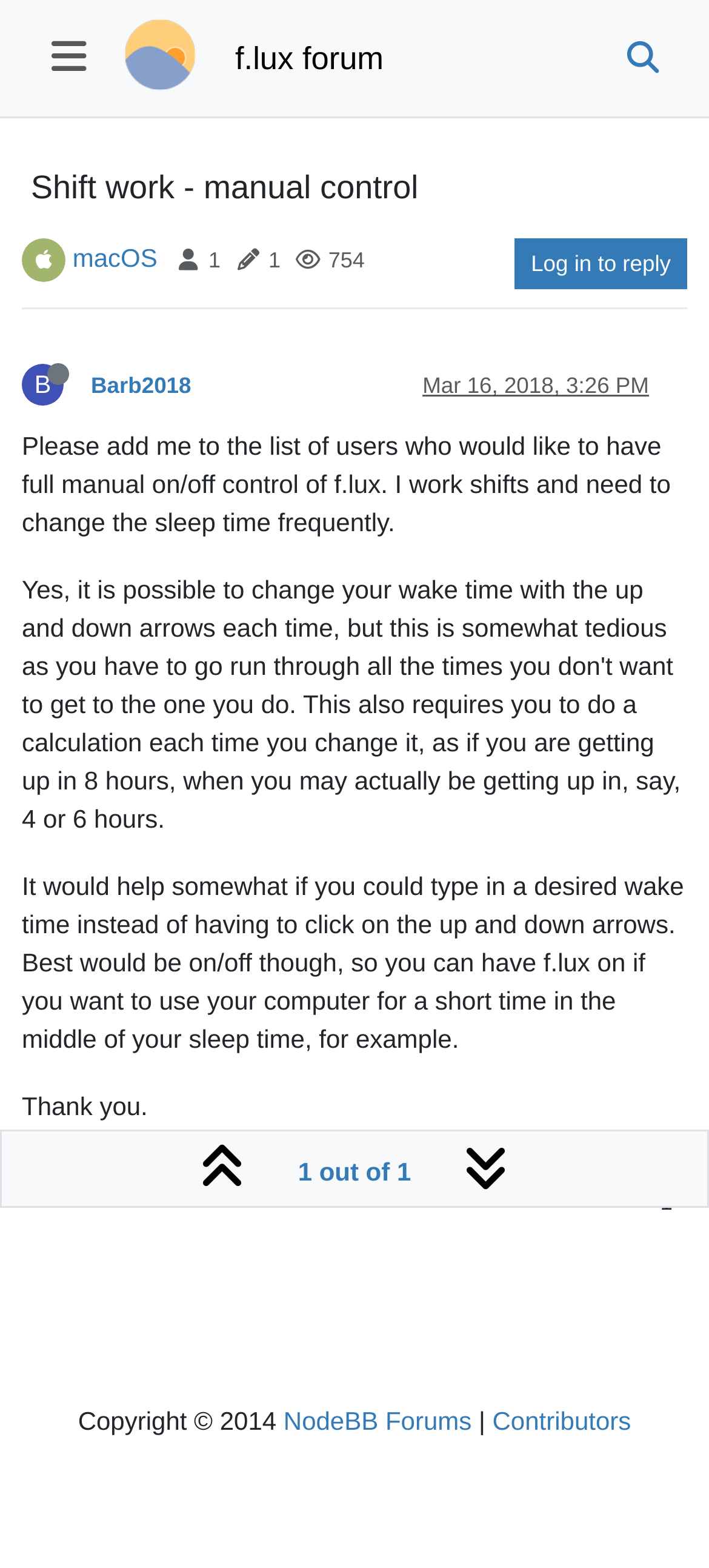Extract the primary headline from the webpage and present its text.

 Shift work - manual control